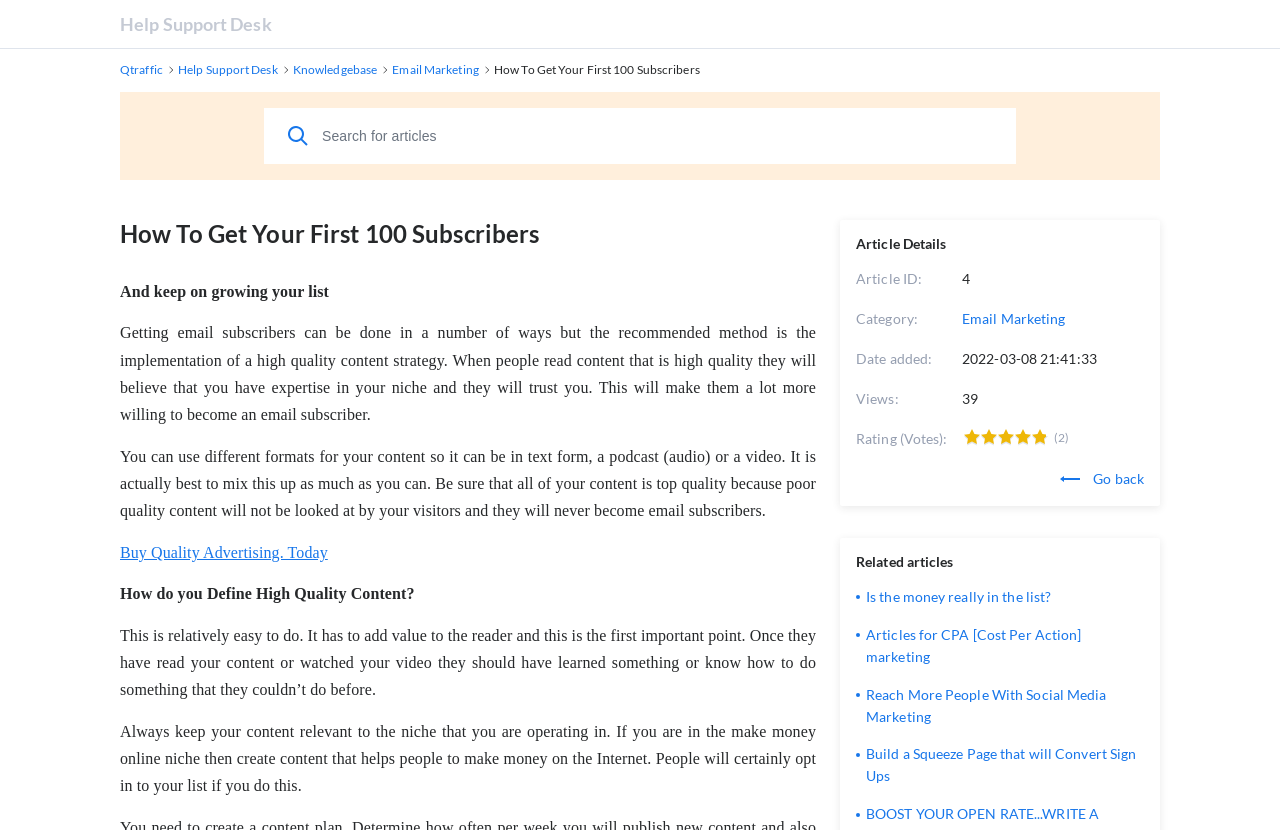What is the recommended method to get email subscribers?
Can you offer a detailed and complete answer to this question?

According to the webpage, the recommended method to get email subscribers is the implementation of a high-quality content strategy. When people read high-quality content, they will believe that you have expertise in your niche and they will trust you, making them more willing to become email subscribers.